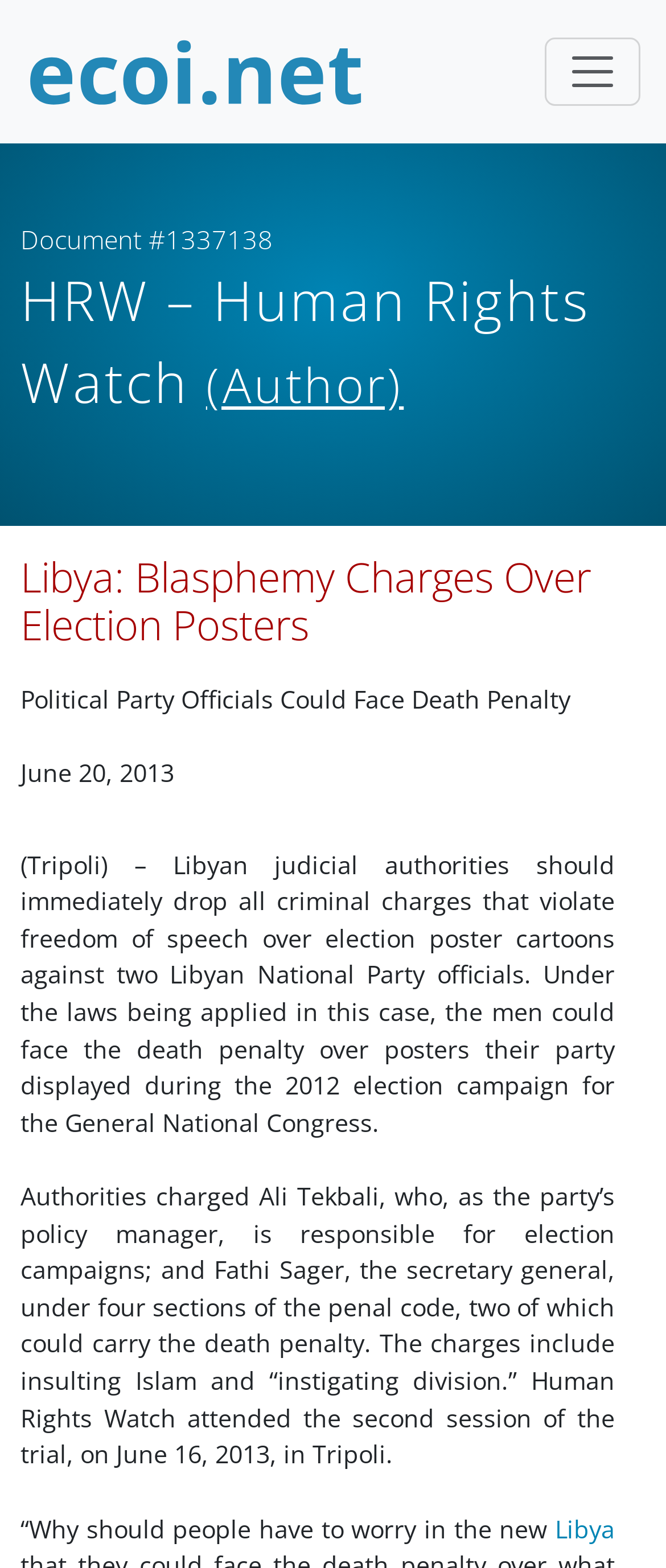Using the element description: "title="Go to ecoi.net homepage"", determine the bounding box coordinates for the specified UI element. The coordinates should be four float numbers between 0 and 1, [left, top, right, bottom].

[0.038, 0.016, 0.551, 0.075]